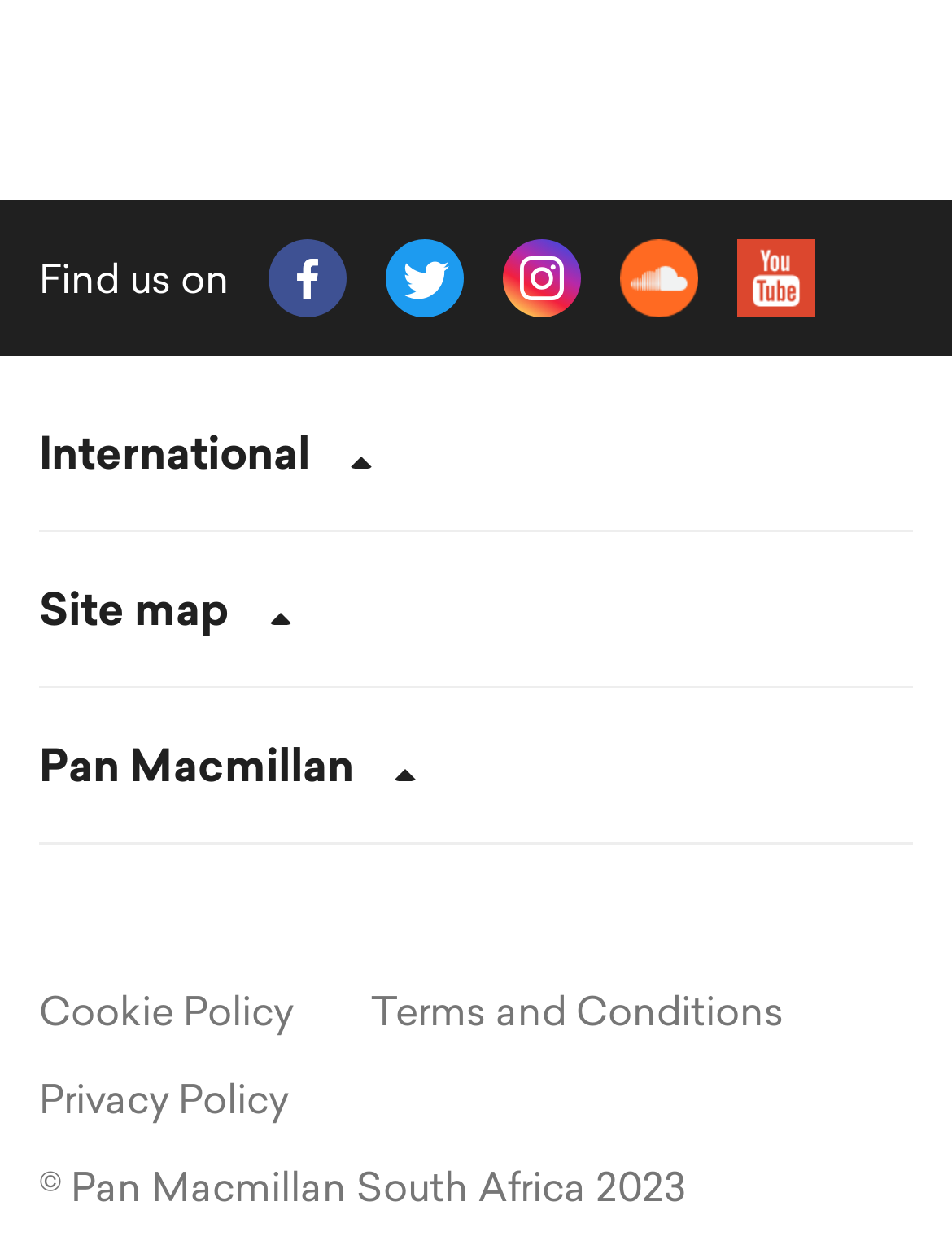Point out the bounding box coordinates of the section to click in order to follow this instruction: "Check Terms and Conditions".

[0.39, 0.787, 0.823, 0.842]